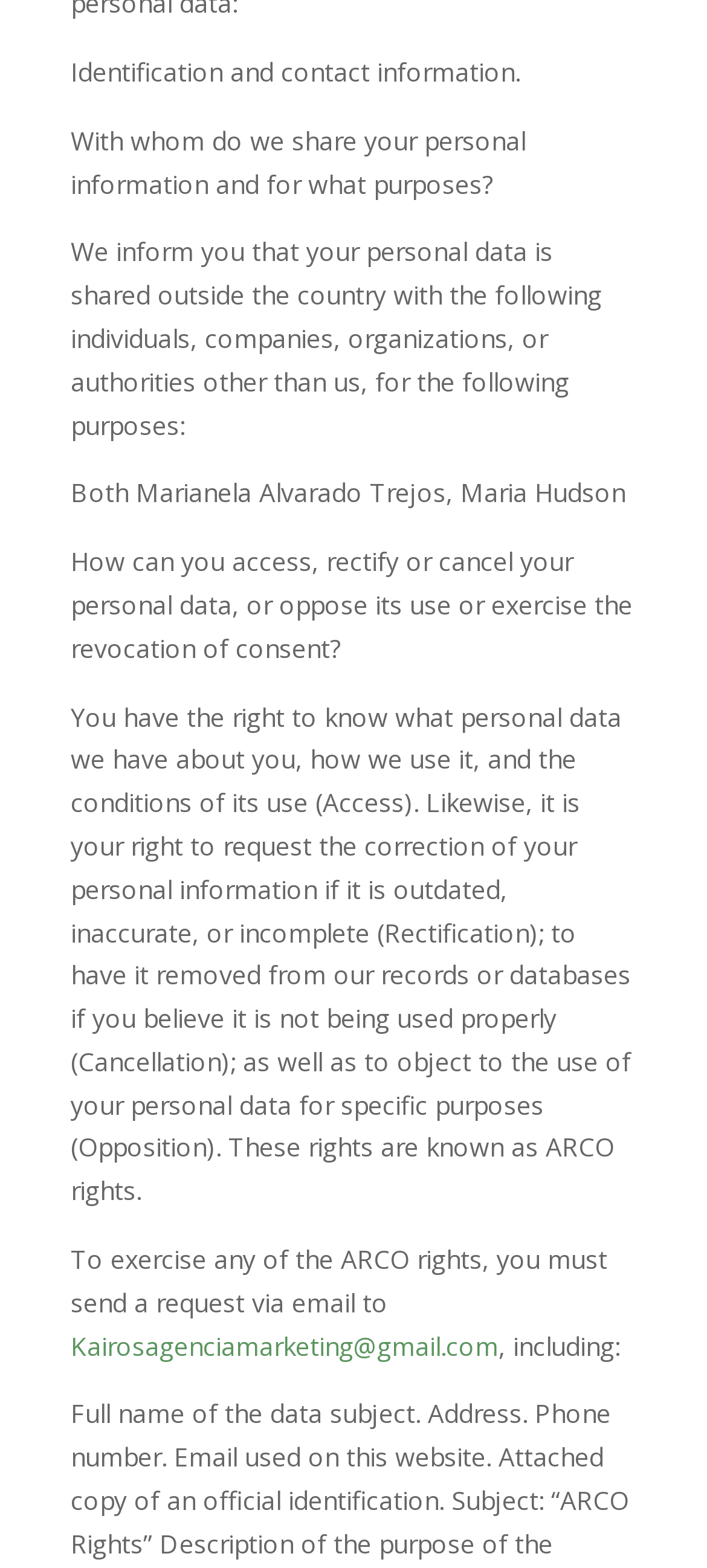What are the ARCO rights?
Could you answer the question with a detailed and thorough explanation?

The webpage explains that the ARCO rights are a set of rights that include the right to know what personal data is held, the right to request correction of personal information, the right to have personal data removed, and the right to object to the use of personal data for specific purposes, as described in the section 'You have the right to know what personal data we have about you, how we use it, and the conditions of its use'.